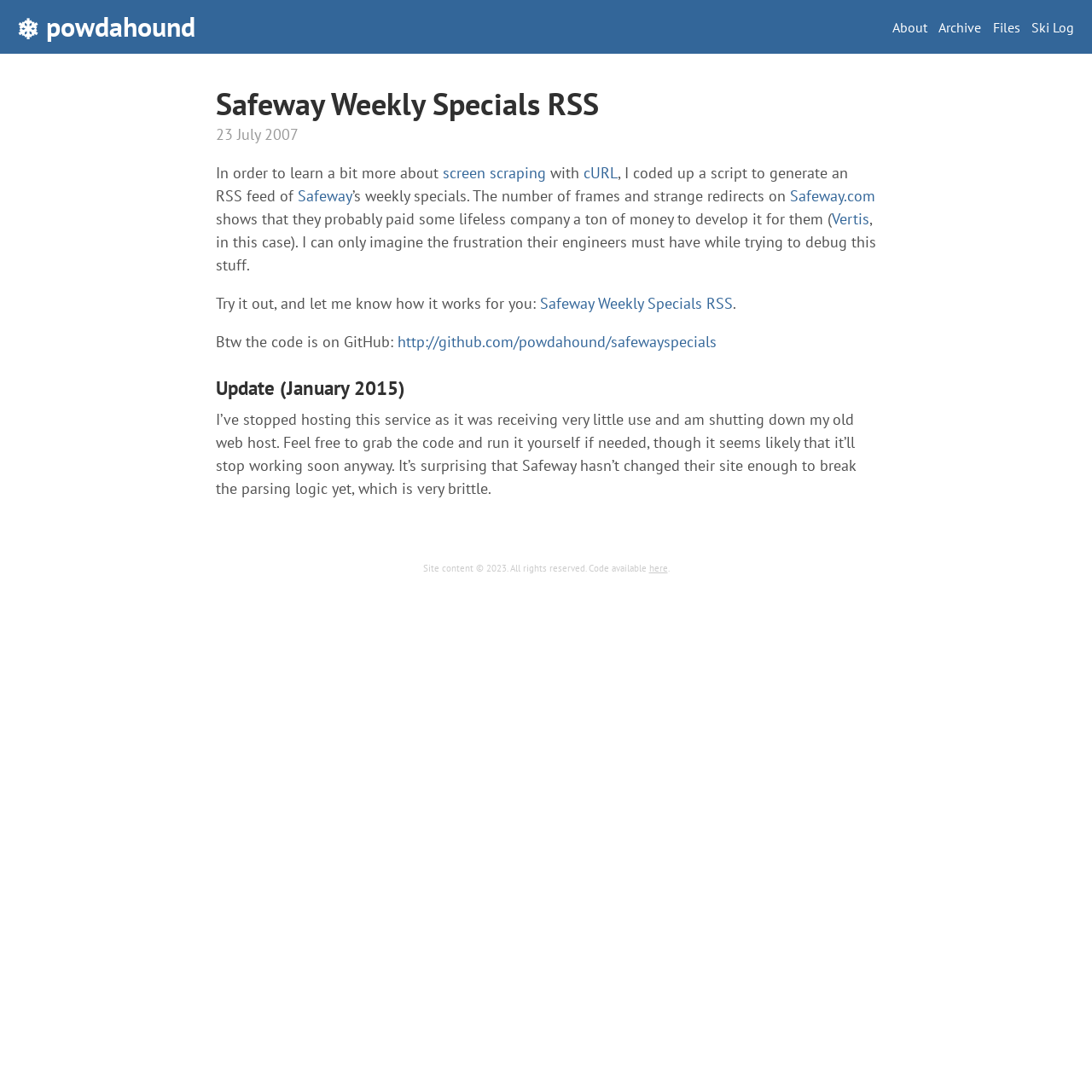Determine the bounding box coordinates of the element's region needed to click to follow the instruction: "Visit Ski Log". Provide these coordinates as four float numbers between 0 and 1, formatted as [left, top, right, bottom].

[0.945, 0.019, 0.984, 0.032]